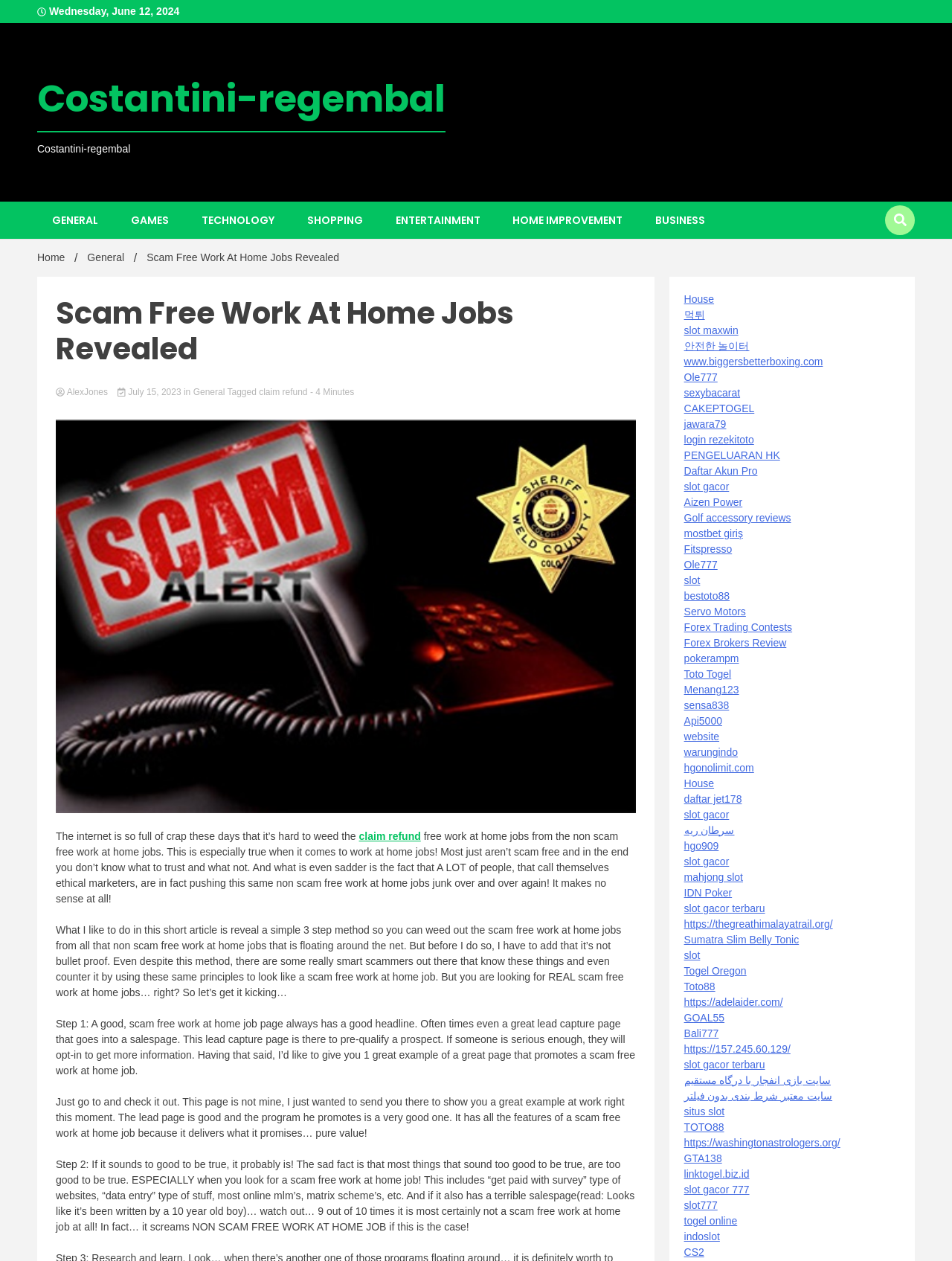Determine the bounding box for the described UI element: "Bali777".

[0.718, 0.815, 0.755, 0.824]